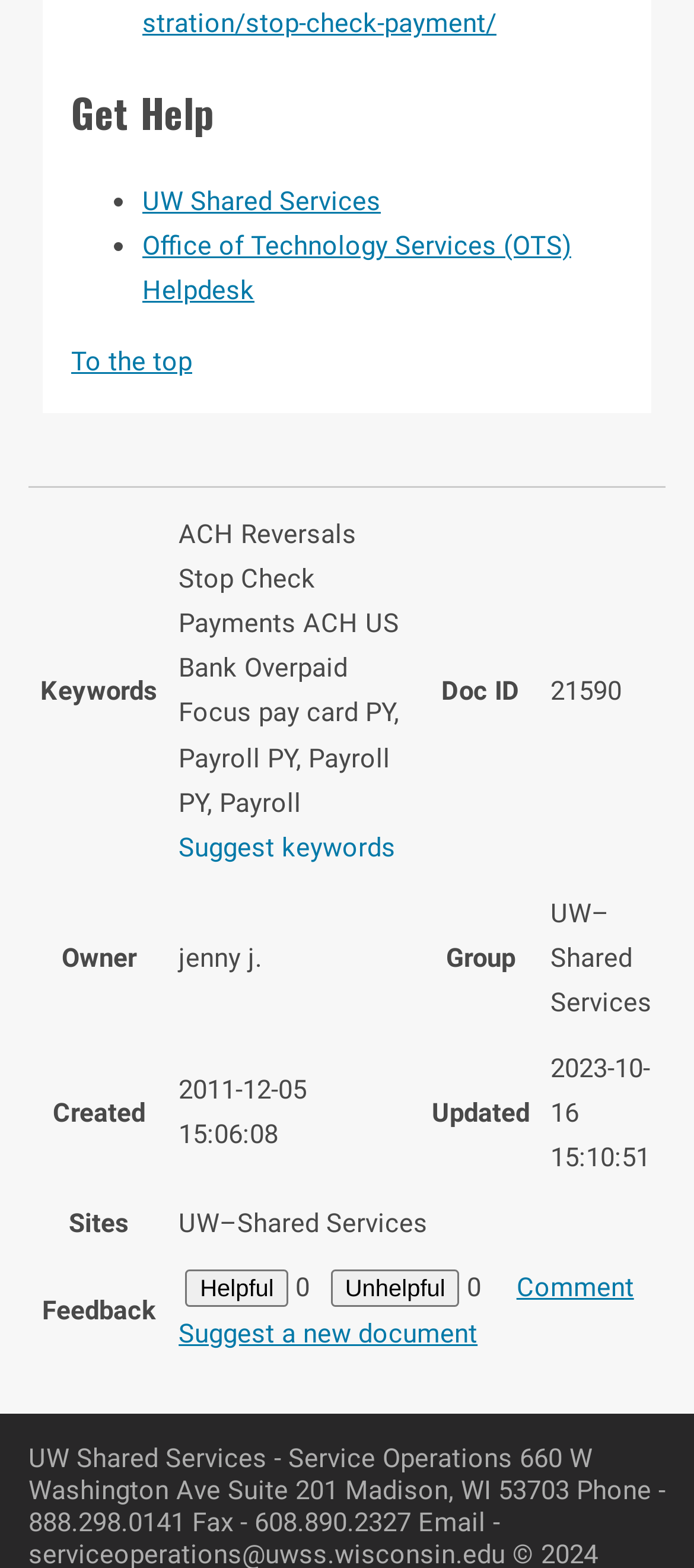Who is the owner of the current document?
Please provide a comprehensive and detailed answer to the question.

The owner of the current document can be found in the table cell under the 'Owner' column, which is located in the table below the horizontal separator.